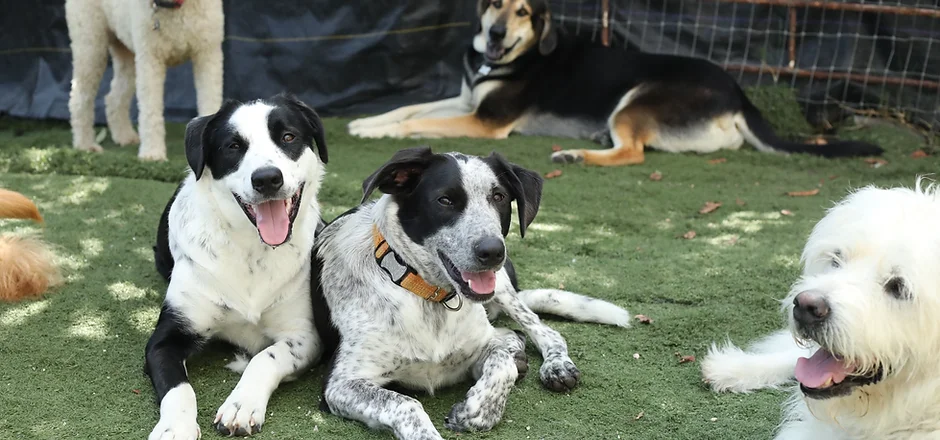Provide your answer to the question using just one word or phrase: How many dogs are mentioned in the caption?

at least 4